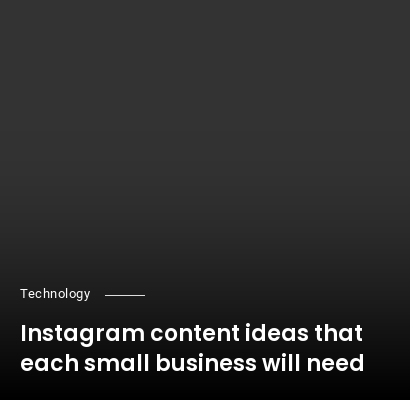What is the role of platforms like Instagram in business practices?
Provide a fully detailed and comprehensive answer to the question.

The caption states that the article 'underlines the crucial role that platforms like Instagram play in contemporary business practices', which suggests that platforms like Instagram are essential for businesses to succeed in today's digital landscape.